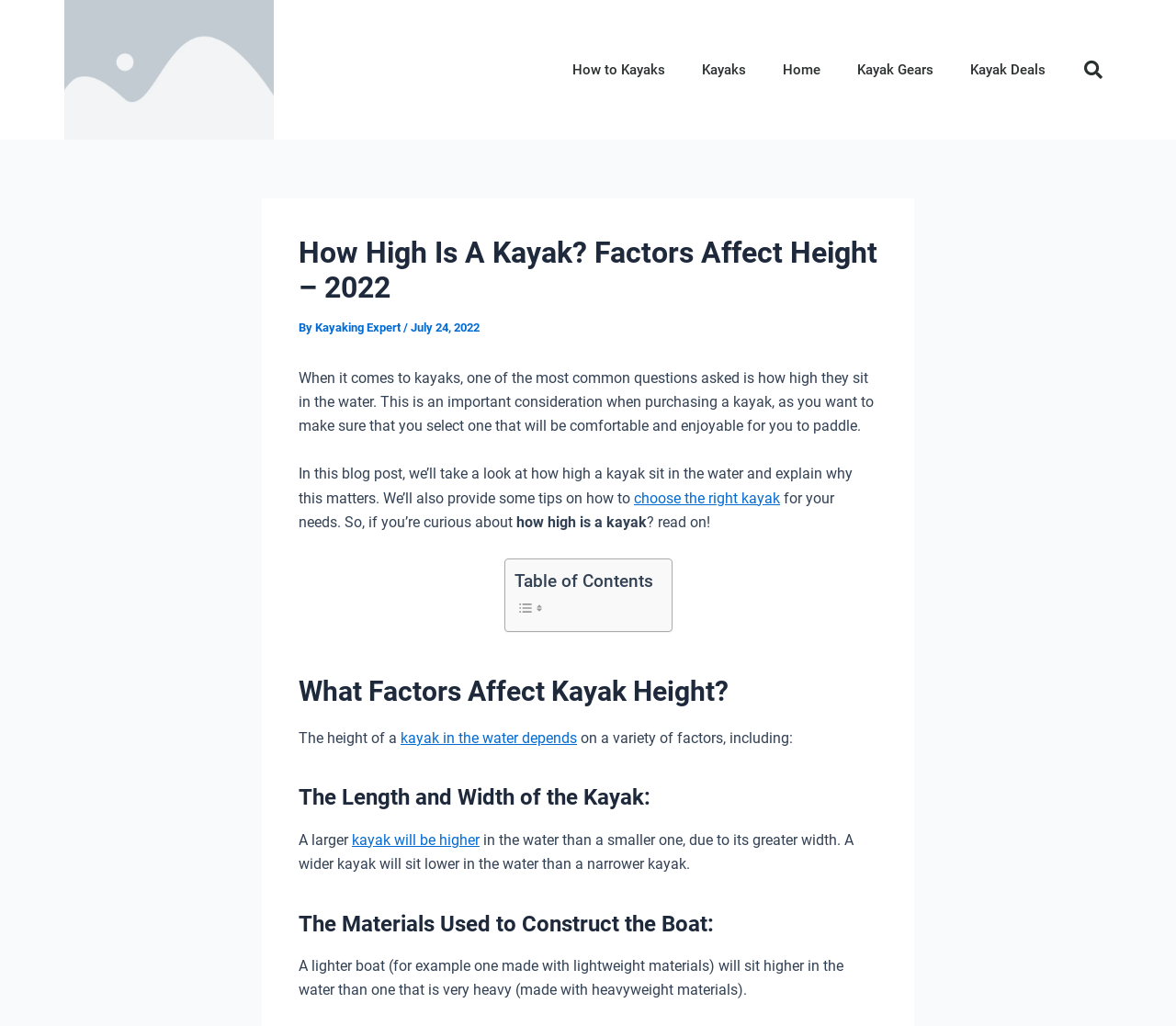Determine the bounding box coordinates for the clickable element required to fulfill the instruction: "Choose the right kayak for your needs". Provide the coordinates as four float numbers between 0 and 1, i.e., [left, top, right, bottom].

[0.539, 0.477, 0.663, 0.494]